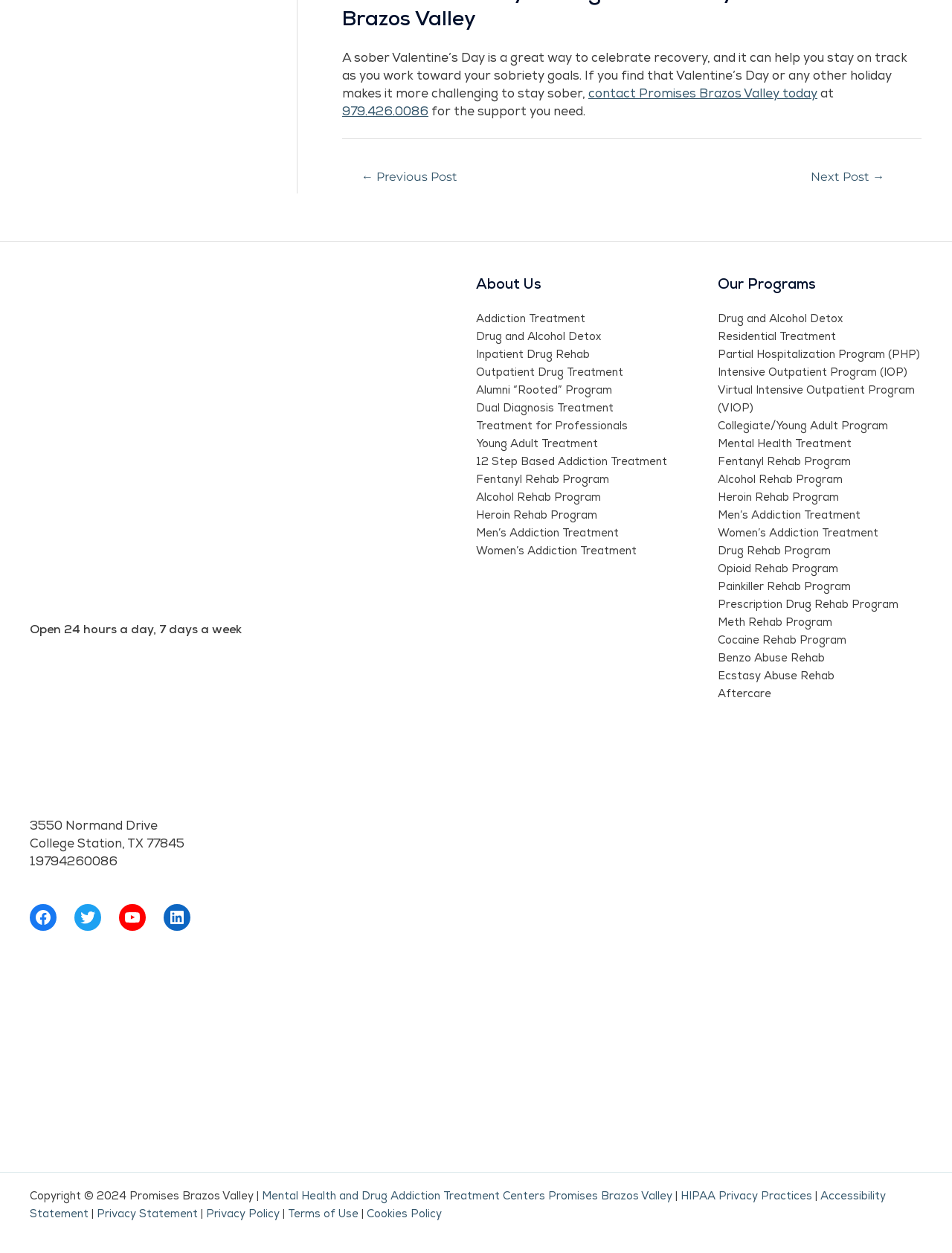Locate the bounding box coordinates of the UI element described by: "Collegiate/Young Adult Program". The bounding box coordinates should consist of four float numbers between 0 and 1, i.e., [left, top, right, bottom].

[0.754, 0.335, 0.933, 0.345]